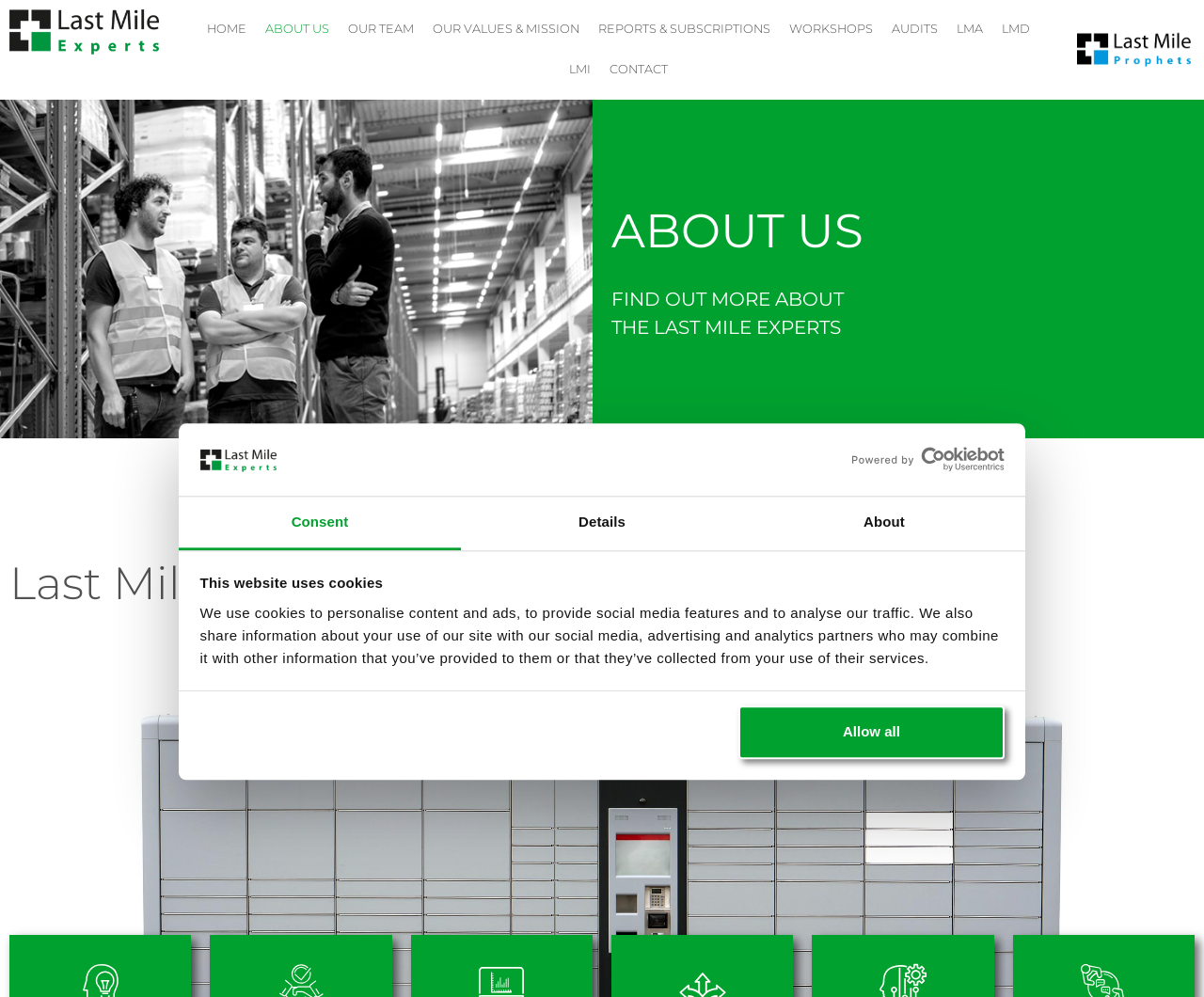Indicate the bounding box coordinates of the element that needs to be clicked to satisfy the following instruction: "go to home page". The coordinates should be four float numbers between 0 and 1, i.e., [left, top, right, bottom].

[0.164, 0.009, 0.212, 0.05]